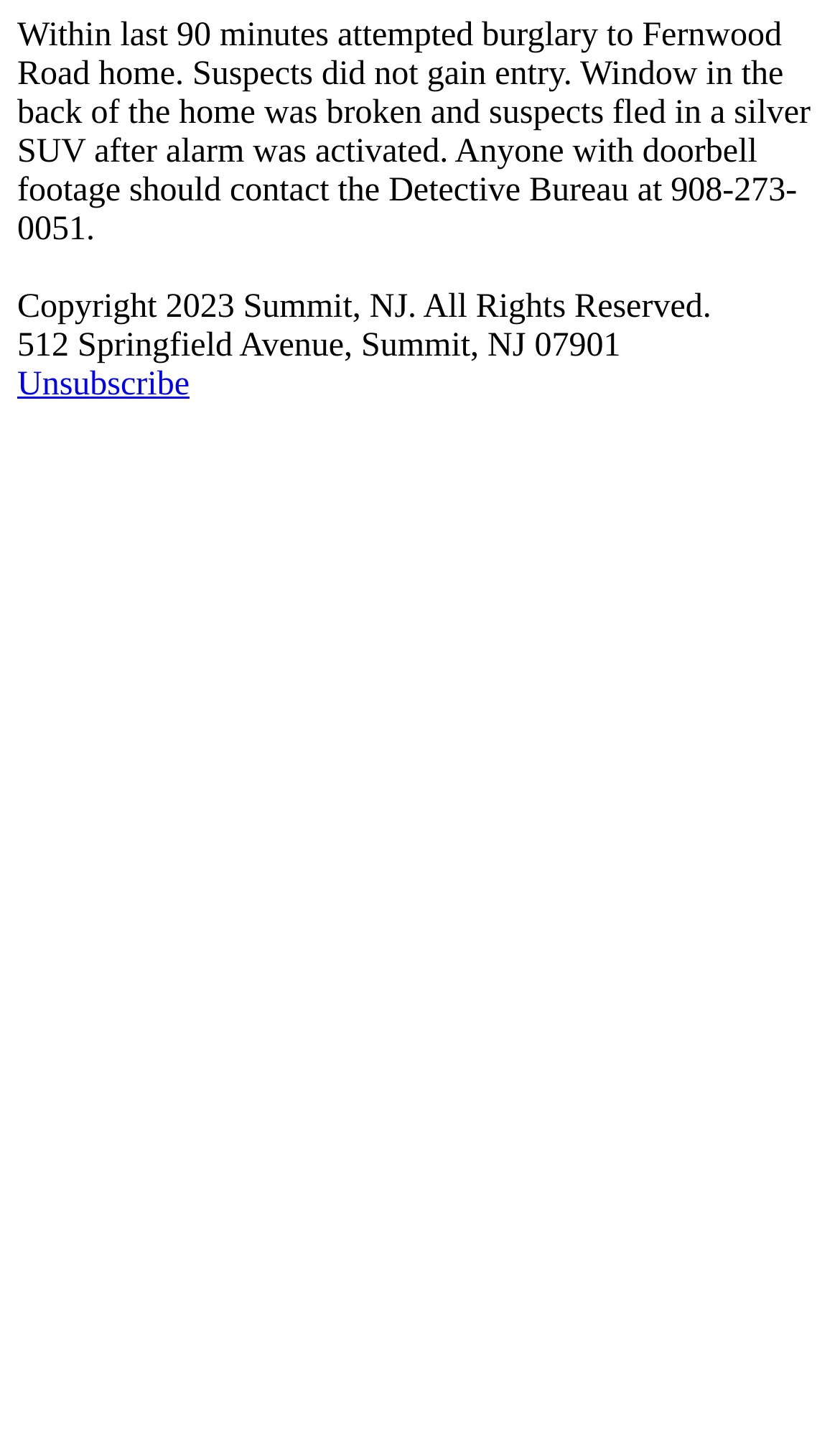Locate the bounding box of the UI element based on this description: "Unsubscribe". Provide four float numbers between 0 and 1 as [left, top, right, bottom].

[0.021, 0.256, 0.226, 0.282]